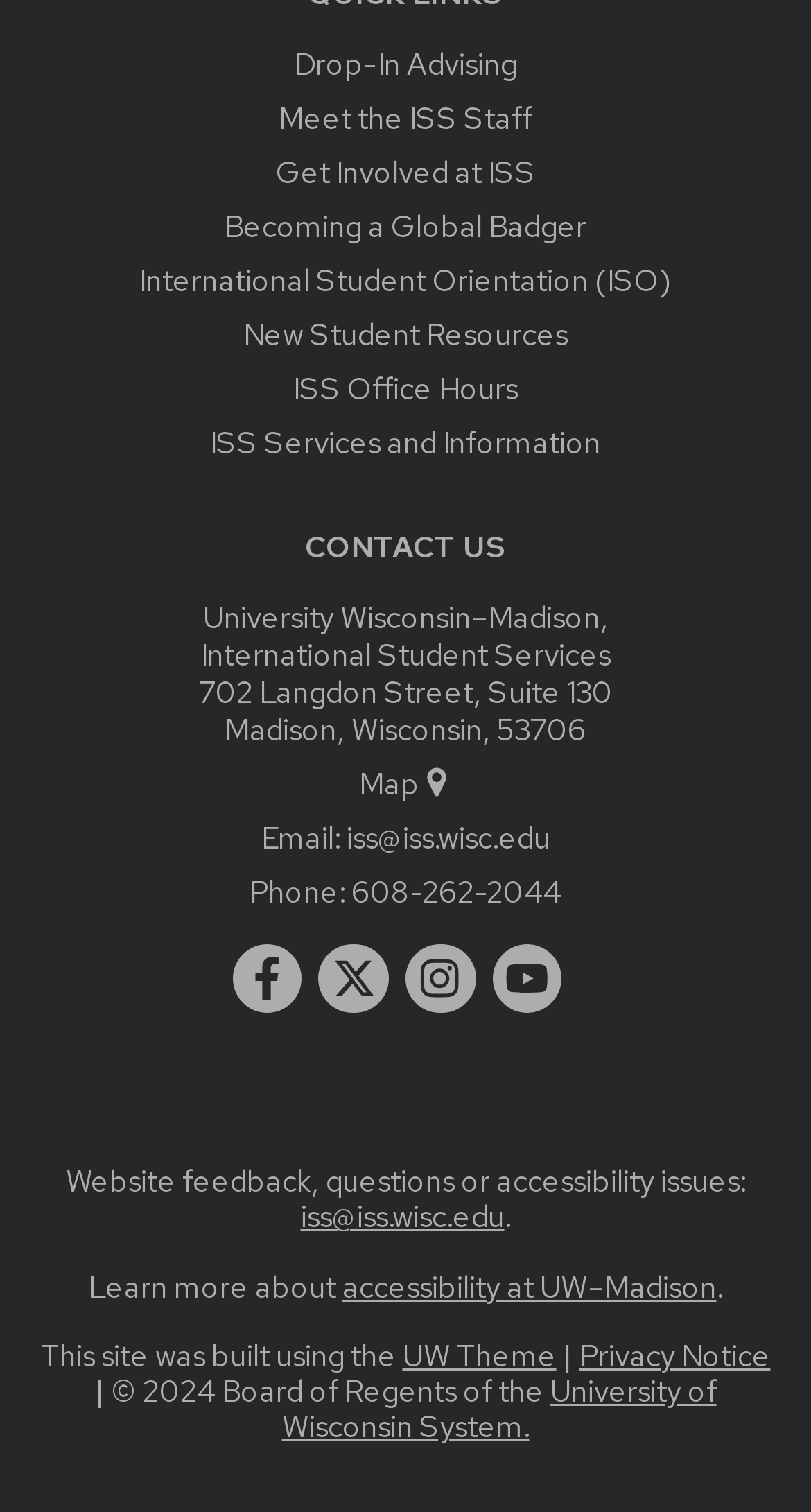Please provide the bounding box coordinates for the element that needs to be clicked to perform the following instruction: "Follow the ISS on Facebook". The coordinates should be given as four float numbers between 0 and 1, i.e., [left, top, right, bottom].

[0.287, 0.624, 0.373, 0.67]